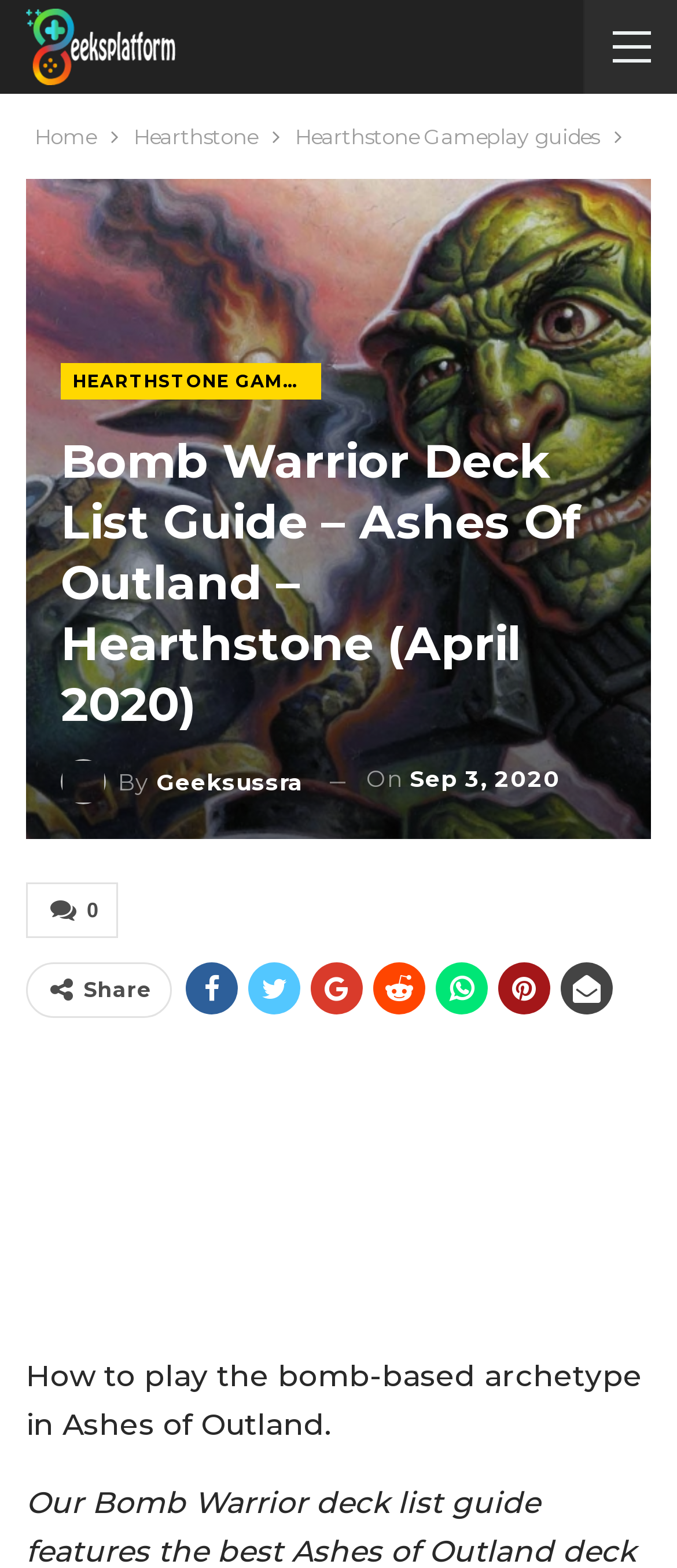Can you identify the bounding box coordinates of the clickable region needed to carry out this instruction: 'Read the Bomb Warrior Deck List Guide'? The coordinates should be four float numbers within the range of 0 to 1, stated as [left, top, right, bottom].

[0.09, 0.275, 0.91, 0.469]